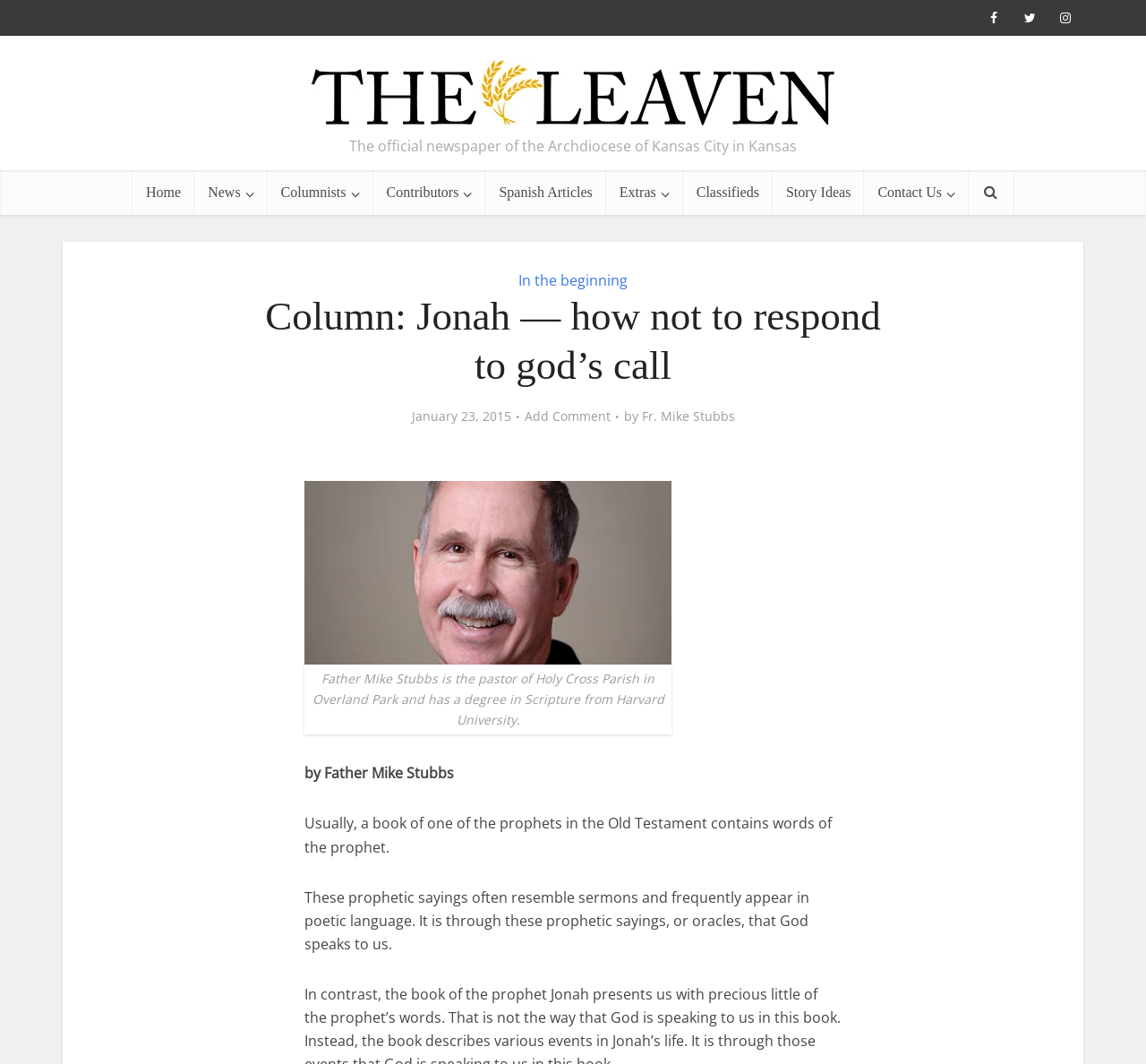What is the language of the articles mentioned in the webpage?
Please provide a comprehensive answer based on the details in the screenshot.

I found the answer by looking at the navigation menu, which includes a link to 'Spanish Articles'. This indicates that the webpage includes articles in Spanish.